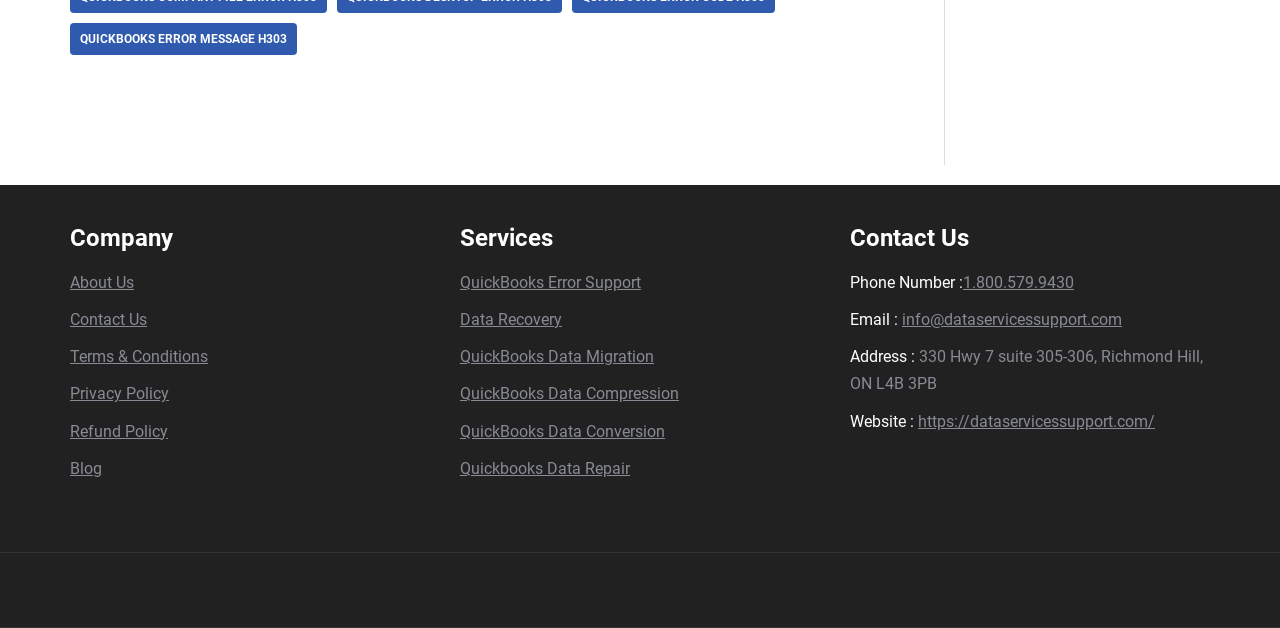Identify the bounding box coordinates for the region of the element that should be clicked to carry out the instruction: "Click QUICKBOOKS ERROR MESSAGE H303". The bounding box coordinates should be four float numbers between 0 and 1, i.e., [left, top, right, bottom].

[0.055, 0.037, 0.232, 0.088]